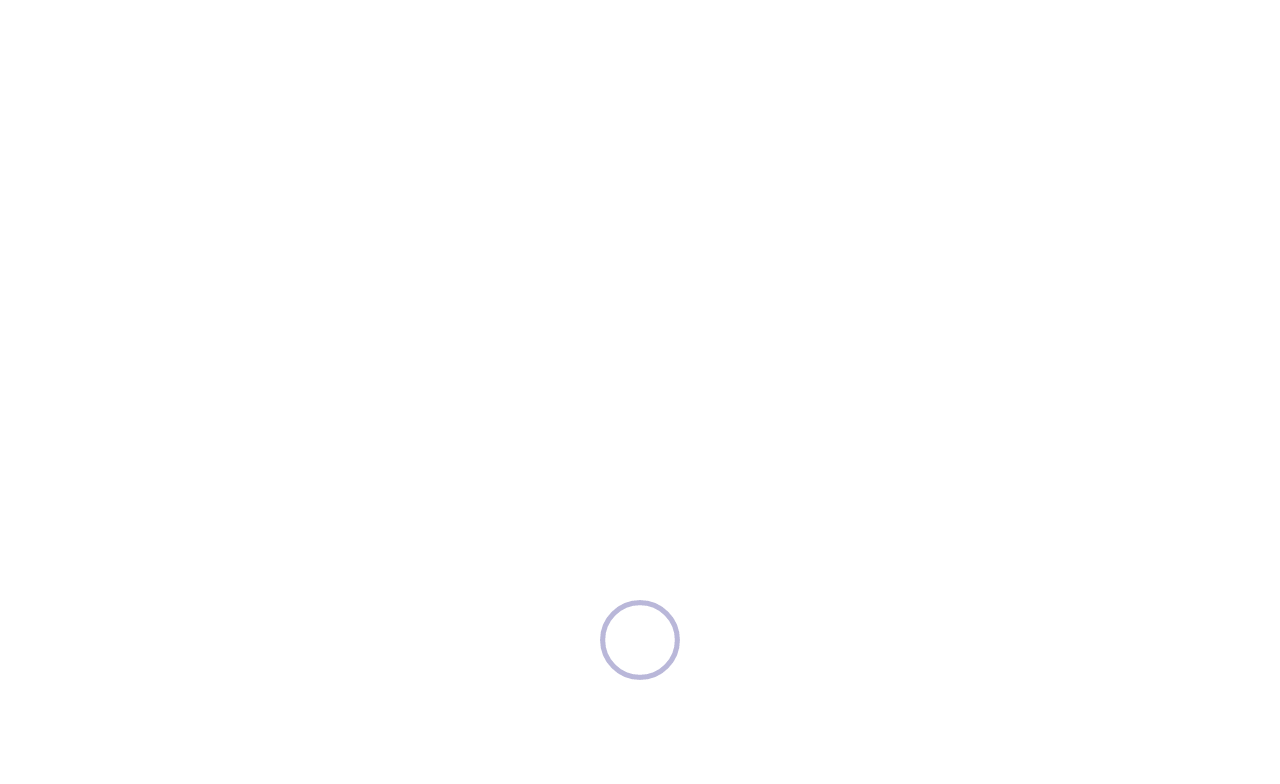What is the section above the job title?
Look at the image and respond to the question as thoroughly as possible.

I determined that the section above the job title is a navigation menu by examining the LayoutTable element with multiple link elements containing text such as 'JOB SEEKERS', 'EMPLOYERS', and 'SEARCH JOBS', which are typical navigation menu items.